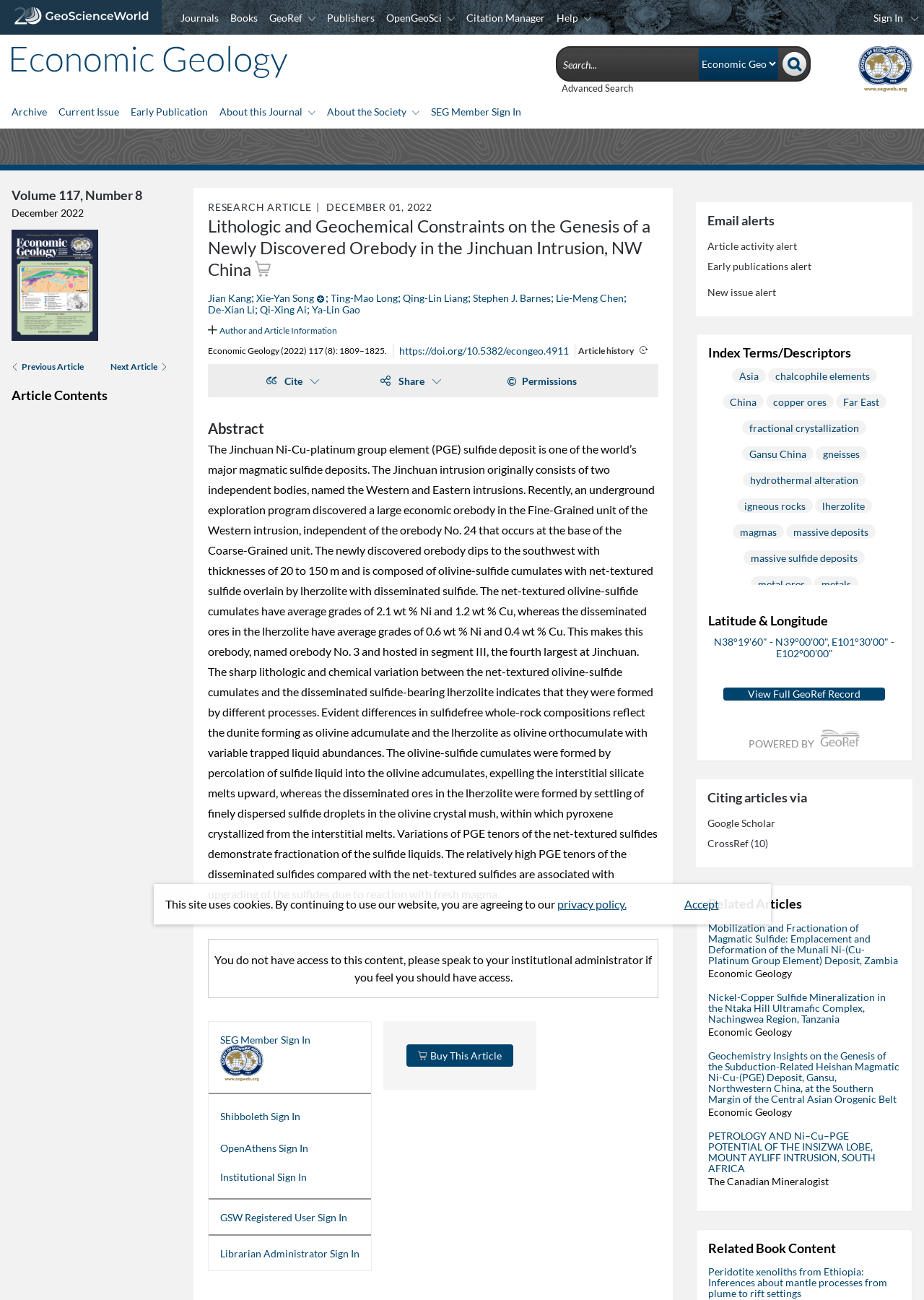What is the name of the journal?
Refer to the image and provide a one-word or short phrase answer.

Economic Geology